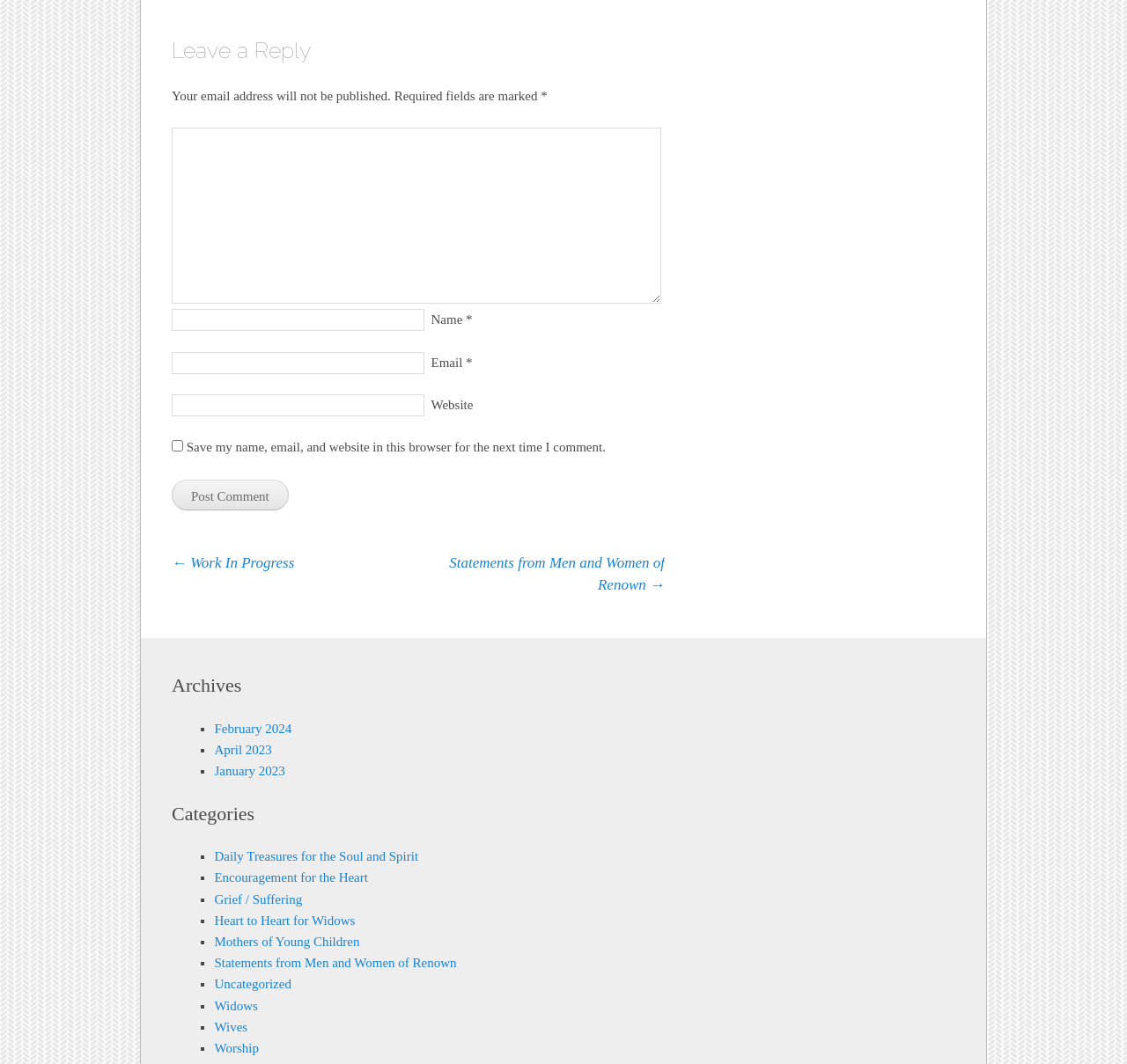Give a succinct answer to this question in a single word or phrase: 
What is the label of the first textbox?

Name